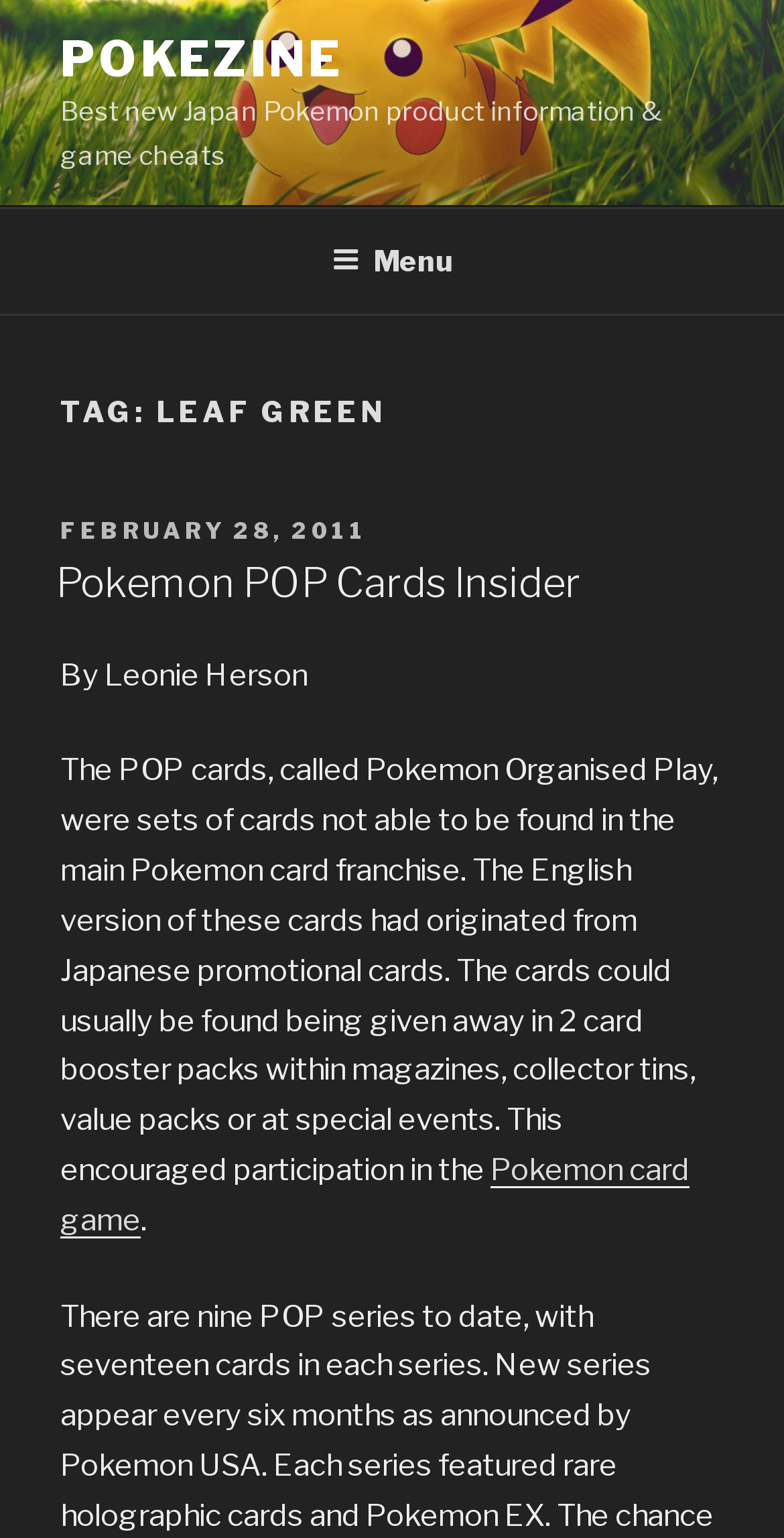Please answer the following question using a single word or phrase: What is the topic of the blog post?

Pokémon POP Cards